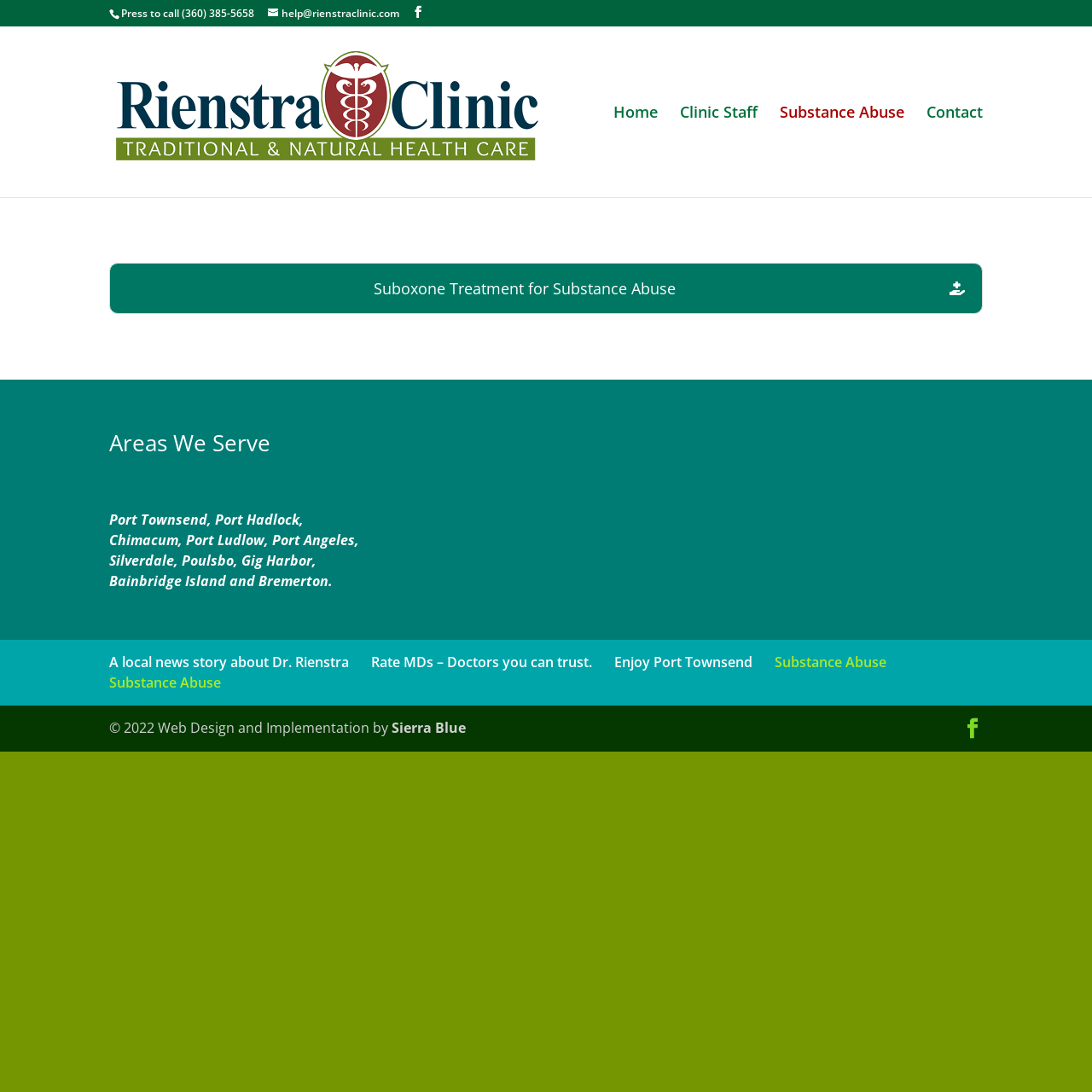Who designed the webpage?
Look at the image and provide a short answer using one word or a phrase.

Sierra Blue